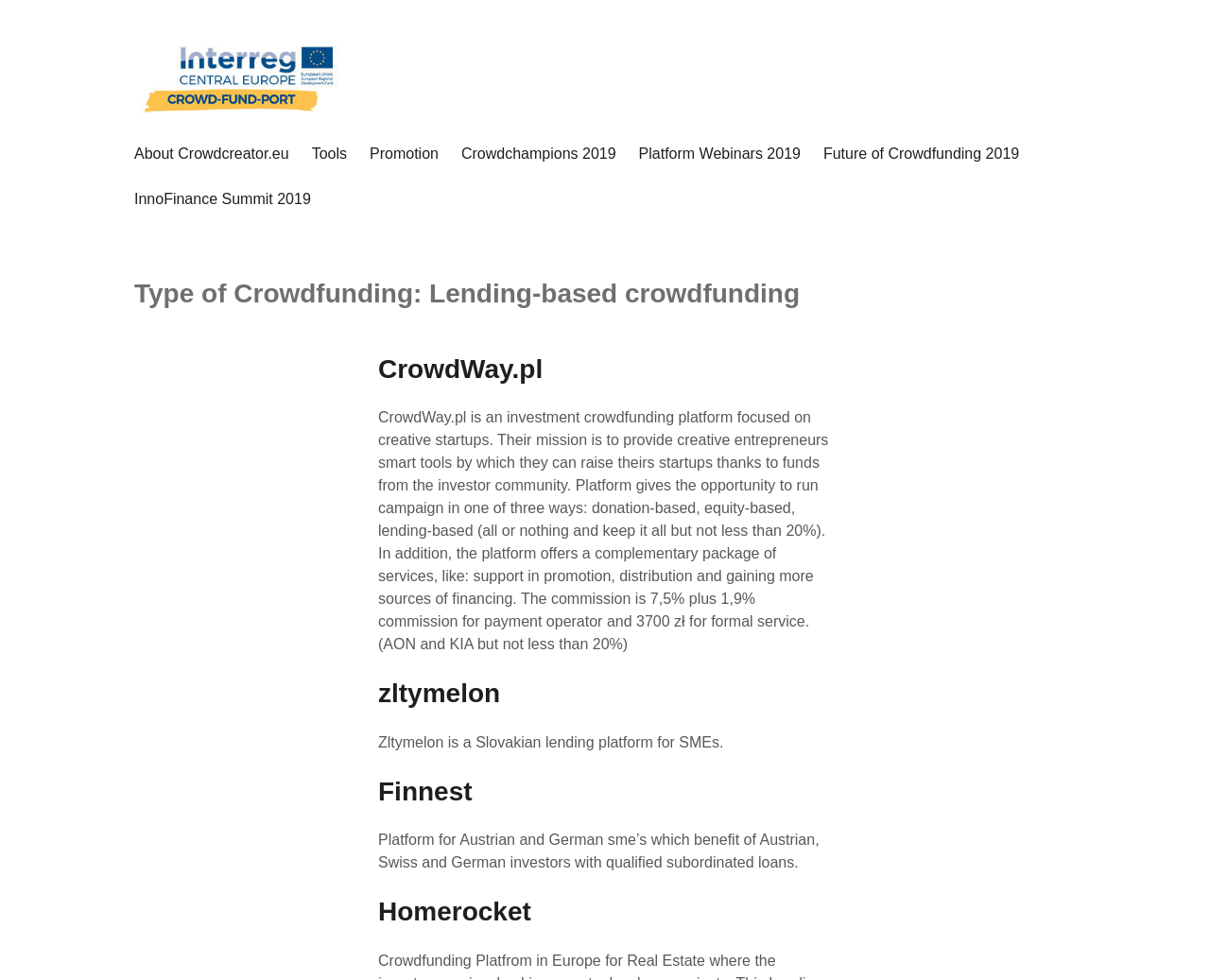Can you extract the headline from the webpage for me?

Type of Crowdfunding: Lending-based crowdfunding